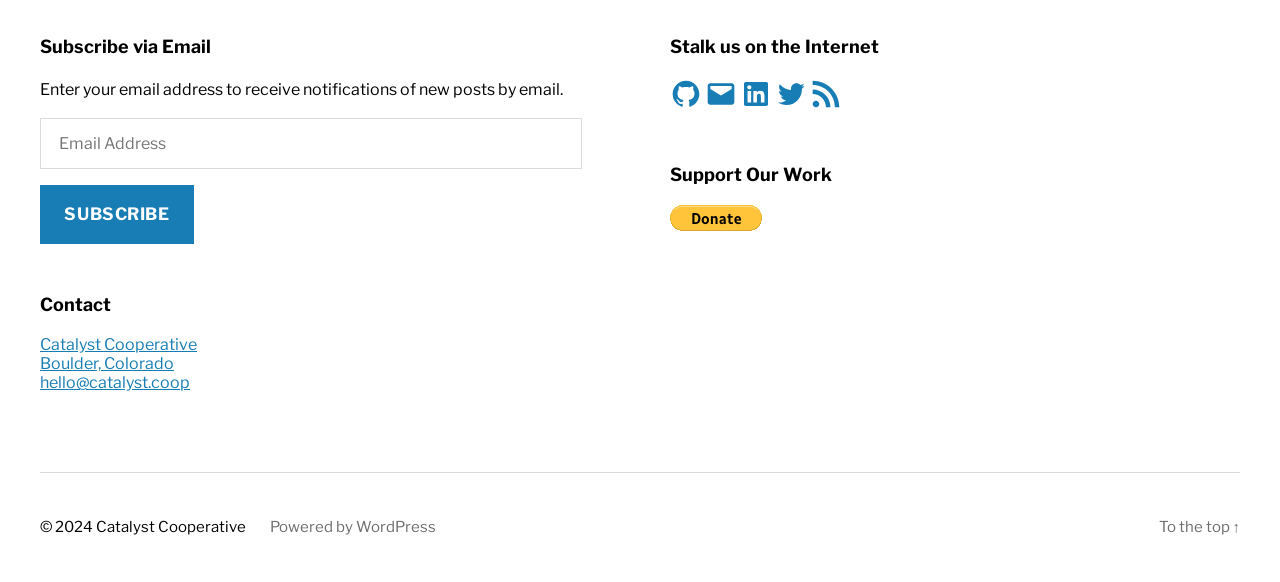Pinpoint the bounding box coordinates of the area that should be clicked to complete the following instruction: "Enter email address". The coordinates must be given as four float numbers between 0 and 1, i.e., [left, top, right, bottom].

[0.031, 0.203, 0.454, 0.29]